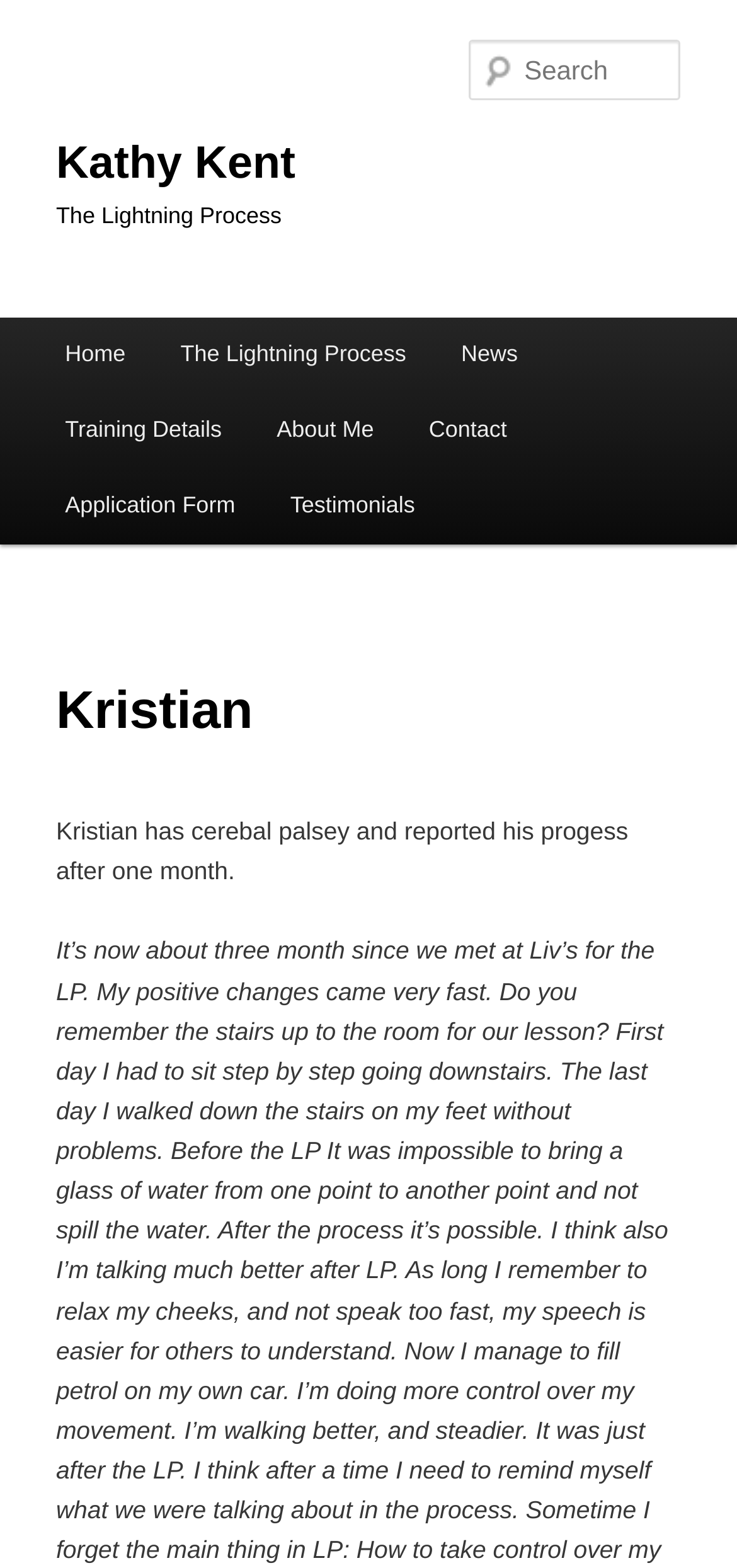Determine the bounding box coordinates of the target area to click to execute the following instruction: "contact Kathy Kent."

[0.545, 0.251, 0.725, 0.299]